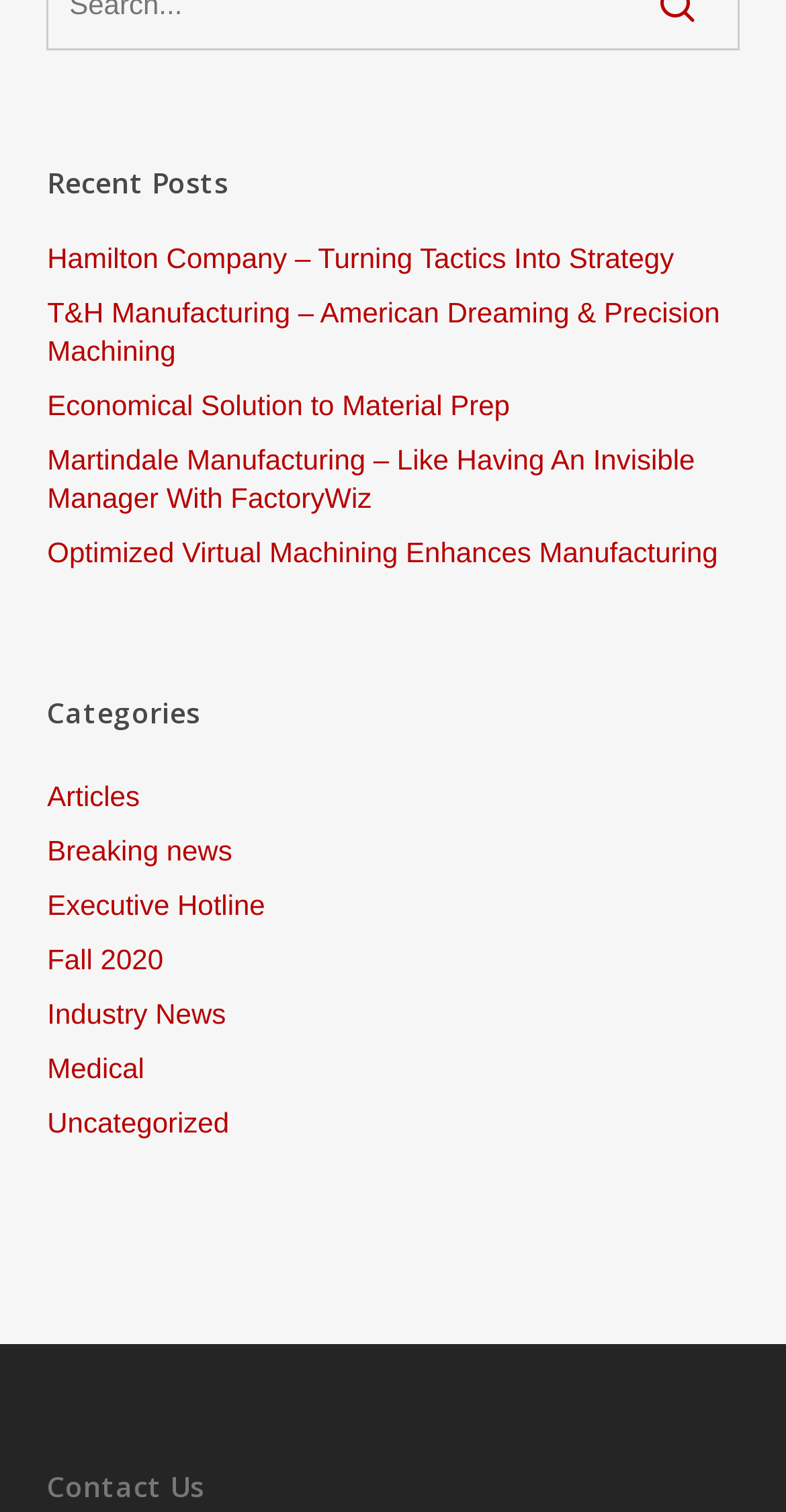Refer to the image and answer the question with as much detail as possible: What is the position of the 'Categories' heading?

The 'Categories' heading has a y1 coordinate of 0.45, which is greater than the y1 coordinate of the 'Recent Posts' heading (0.099). Therefore, the 'Categories' heading is positioned below the 'Recent Posts' heading.